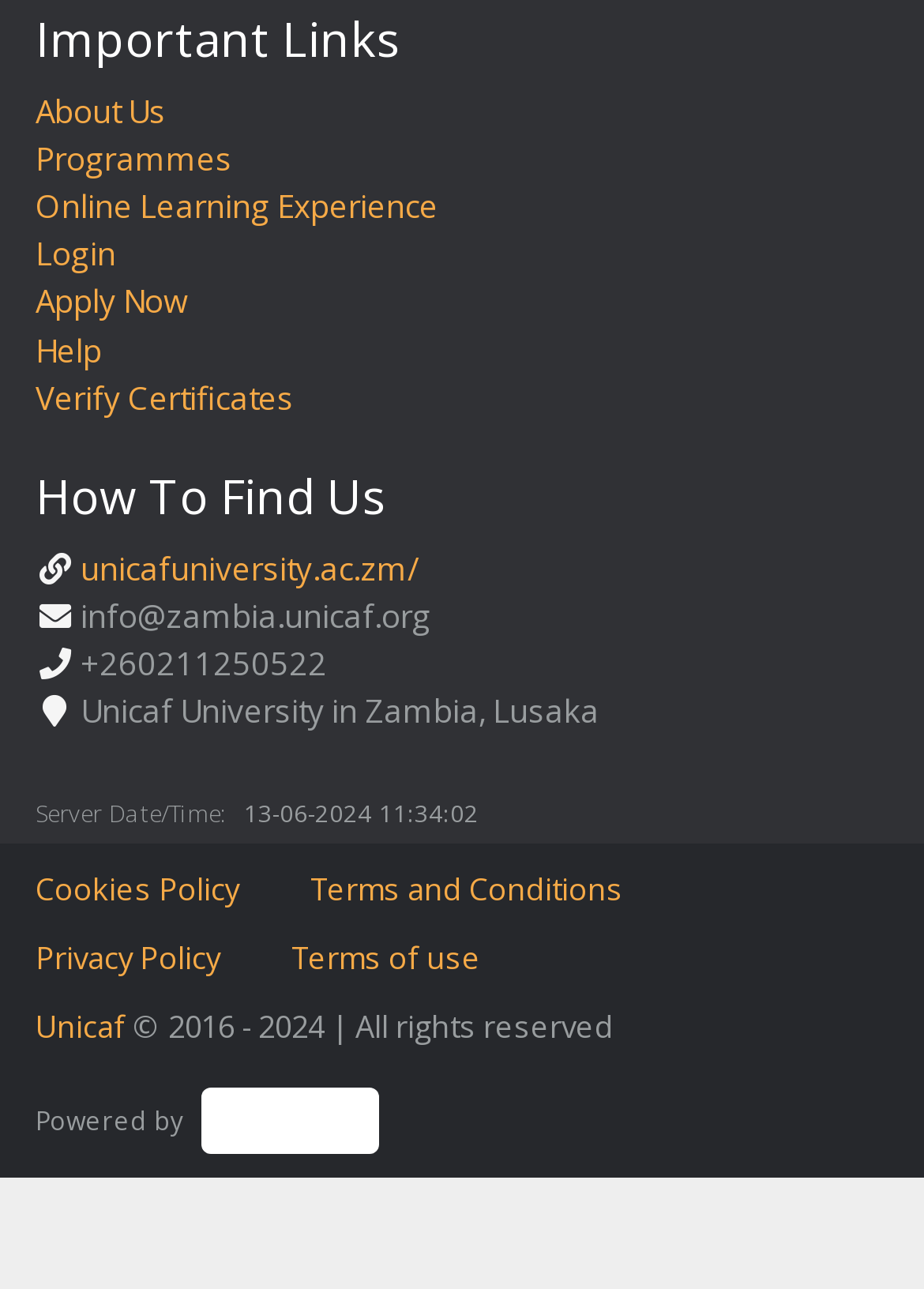Predict the bounding box coordinates of the area that should be clicked to accomplish the following instruction: "Click on Apply Now". The bounding box coordinates should consist of four float numbers between 0 and 1, i.e., [left, top, right, bottom].

[0.038, 0.218, 0.203, 0.251]